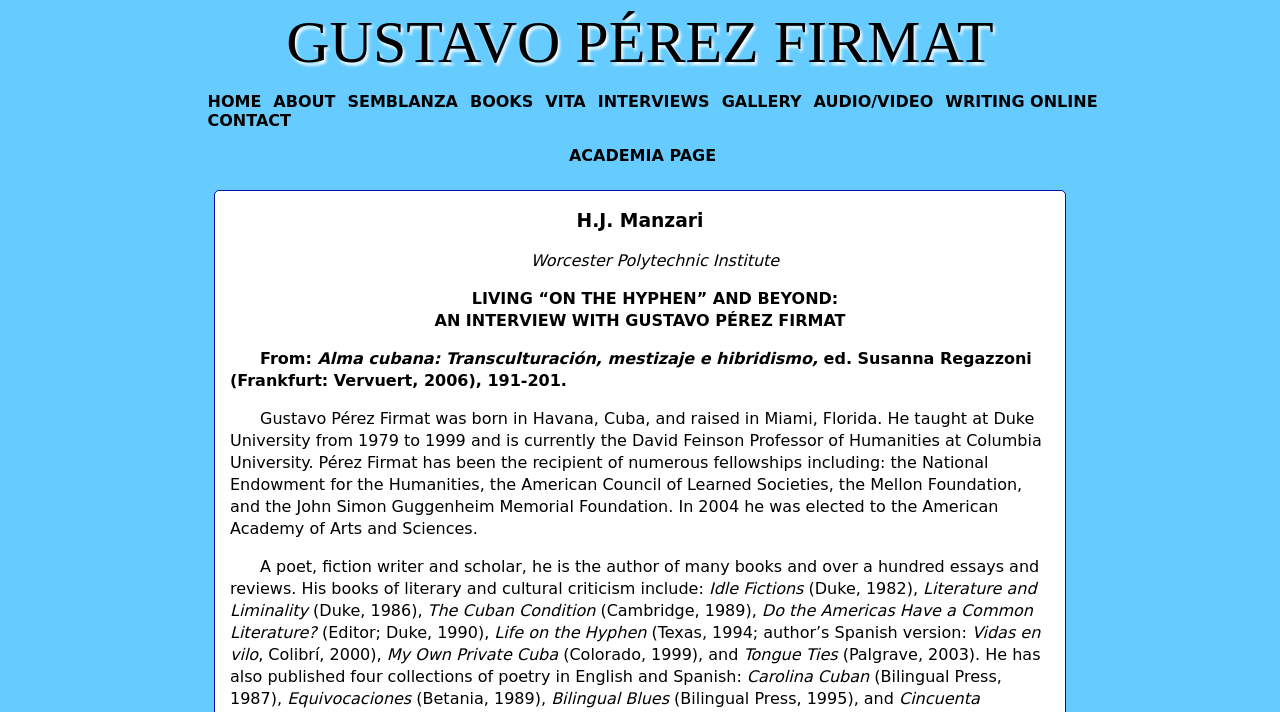What is the title of the interview?
Give a one-word or short phrase answer based on the image.

Living “on the Hyphen” and Beyond: